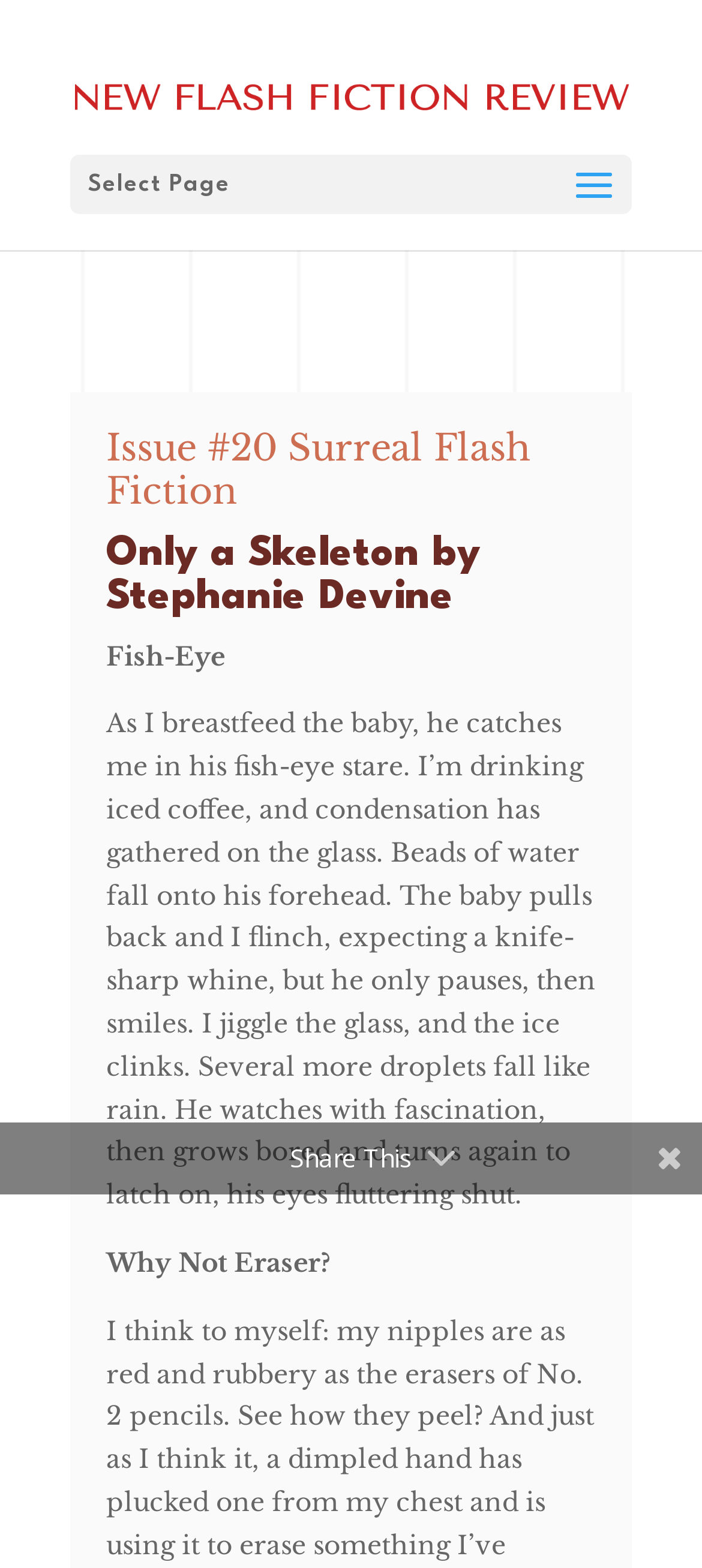Determine the bounding box for the UI element described here: "Diagrams »".

None